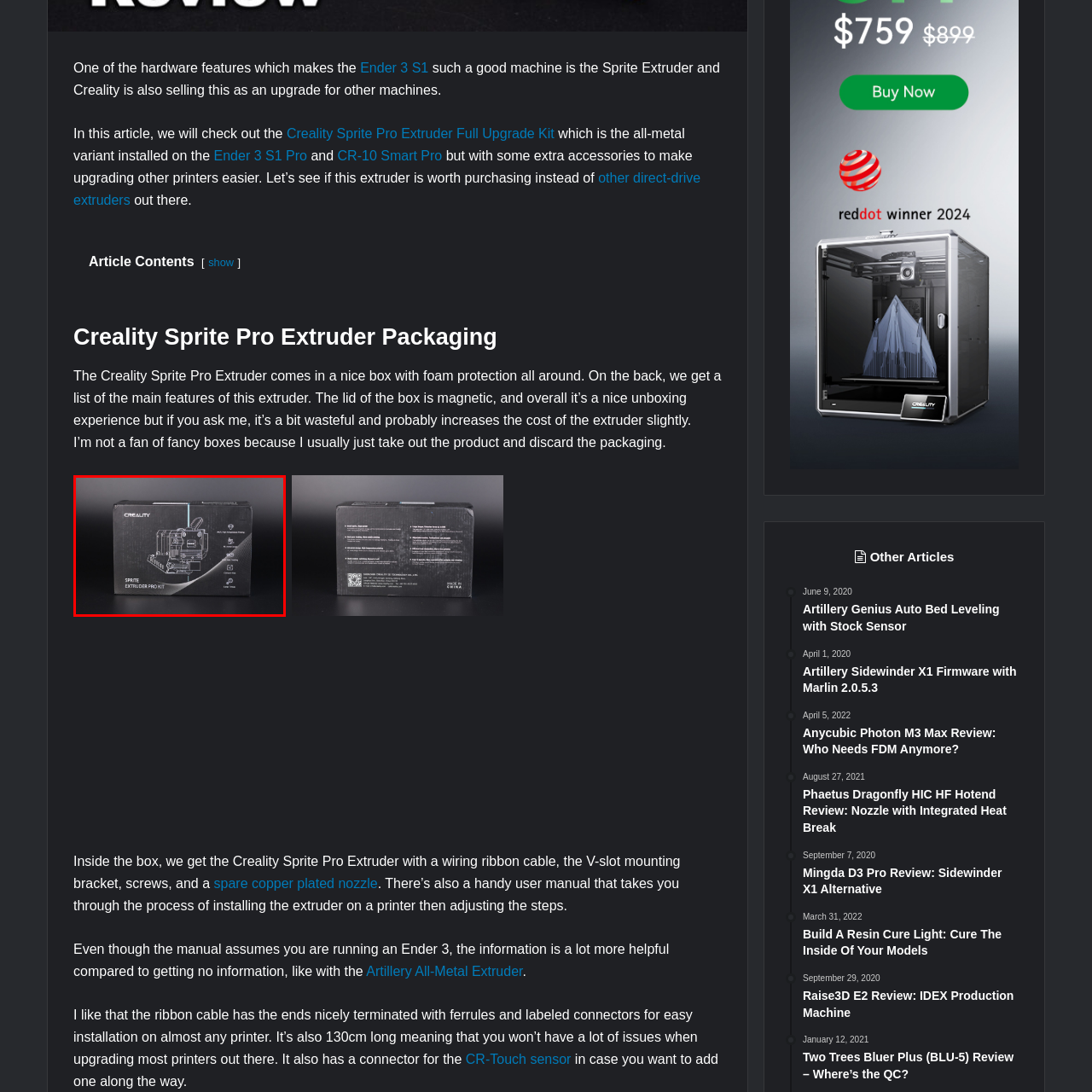View the image surrounded by the red border, What type of design does the lid have?
 Answer using a single word or phrase.

Magnetic